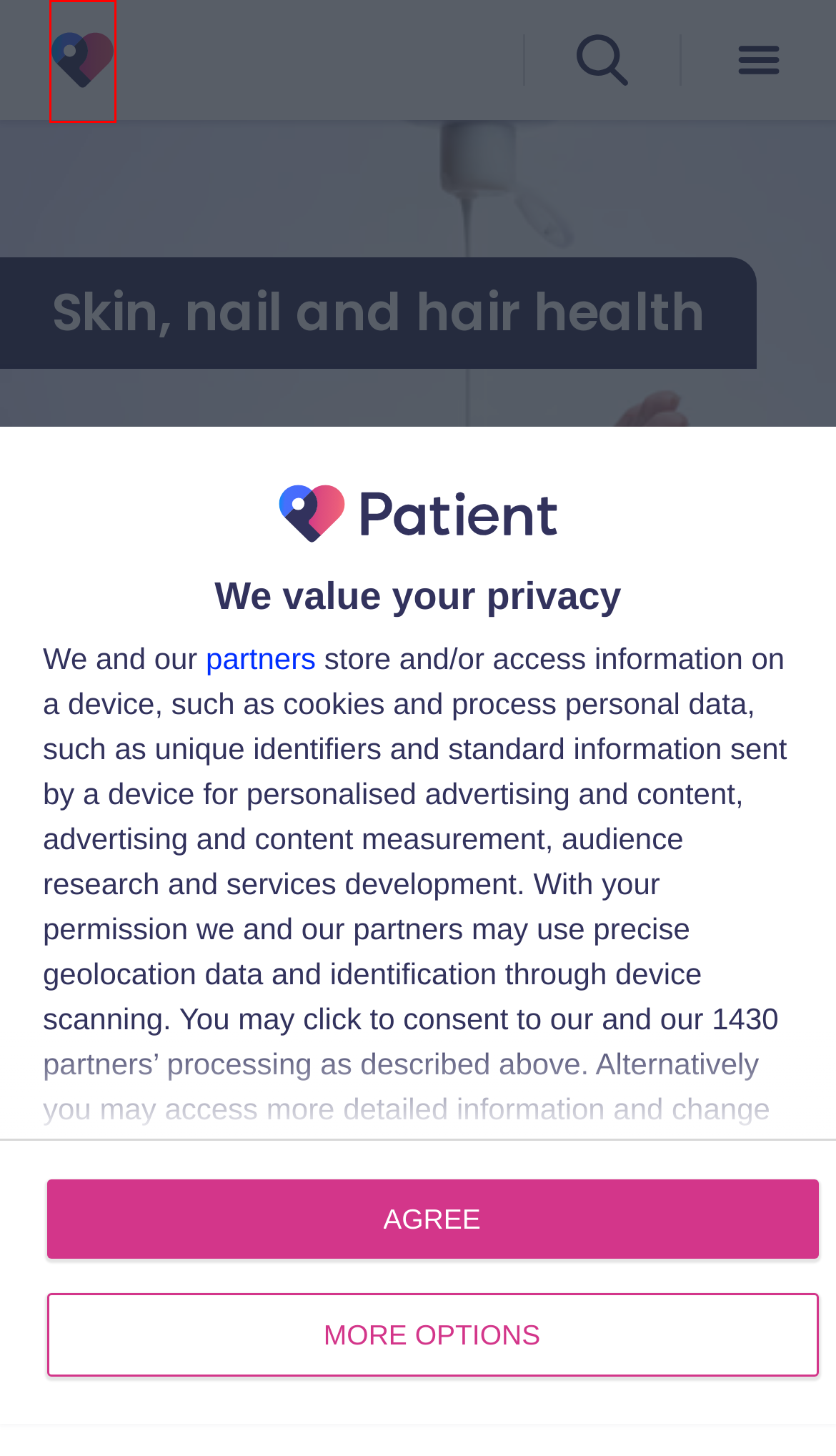A screenshot of a webpage is given with a red bounding box around a UI element. Choose the description that best matches the new webpage shown after clicking the element within the red bounding box. Here are the candidates:
A. ‎Patient Access on the App Store
B. Patient.info: Health Information and Symptom Checker
C. Acne Treatments: Topical, Tablets, Combination
D. Acne: Causes, Symptoms, and Treatment
E. Heat Rash (Prickly Heat): Symptoms, Causes, and Treatment
F. Alopecia Areata (Baldness and Hair Loss): Causes, Symptoms and Treatment
G. Pompholyx: Causes, Symptoms, and Treatment
H. Privacy Policy

B